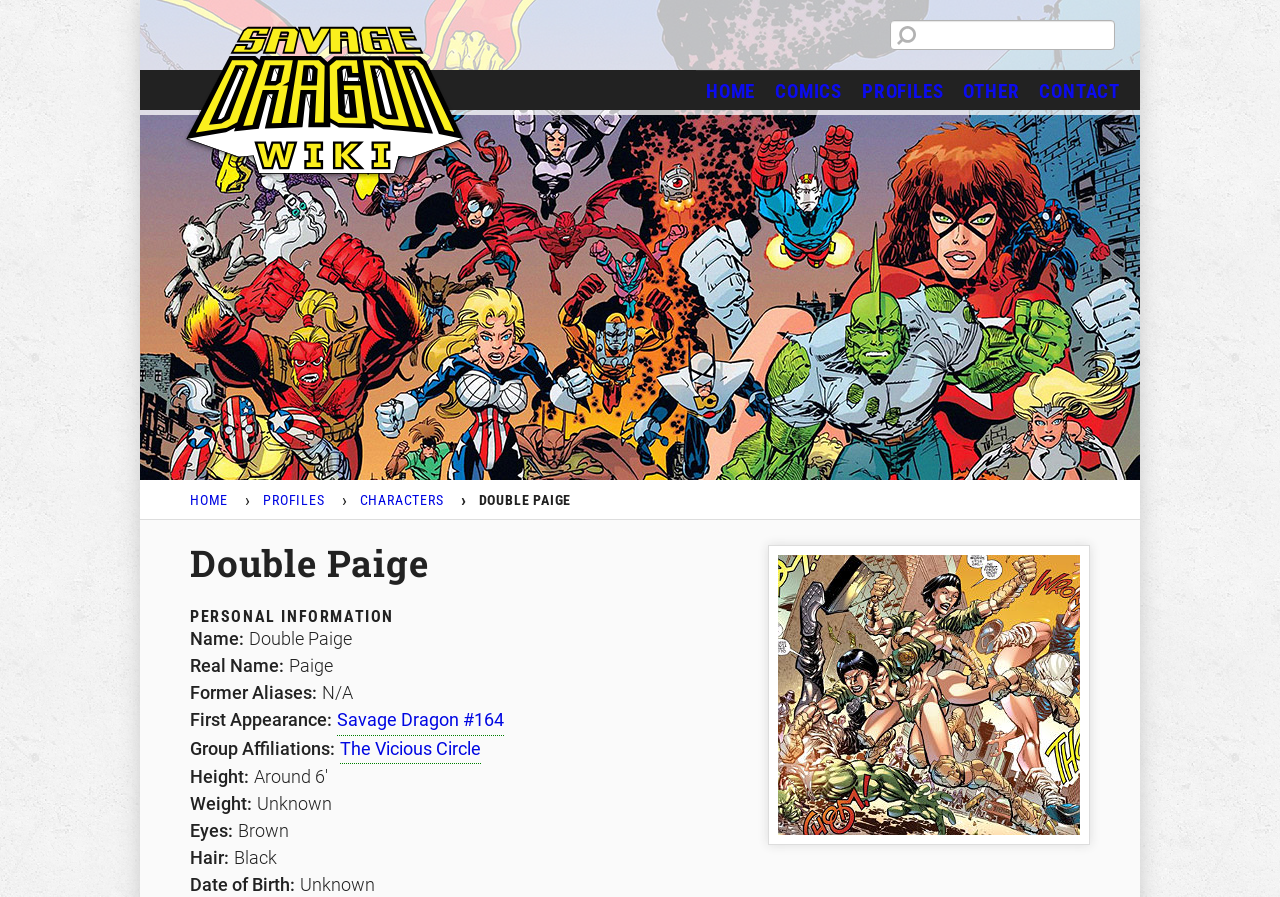Identify the bounding box coordinates of the region that should be clicked to execute the following instruction: "View the CONTACT page".

[0.804, 0.079, 0.883, 0.123]